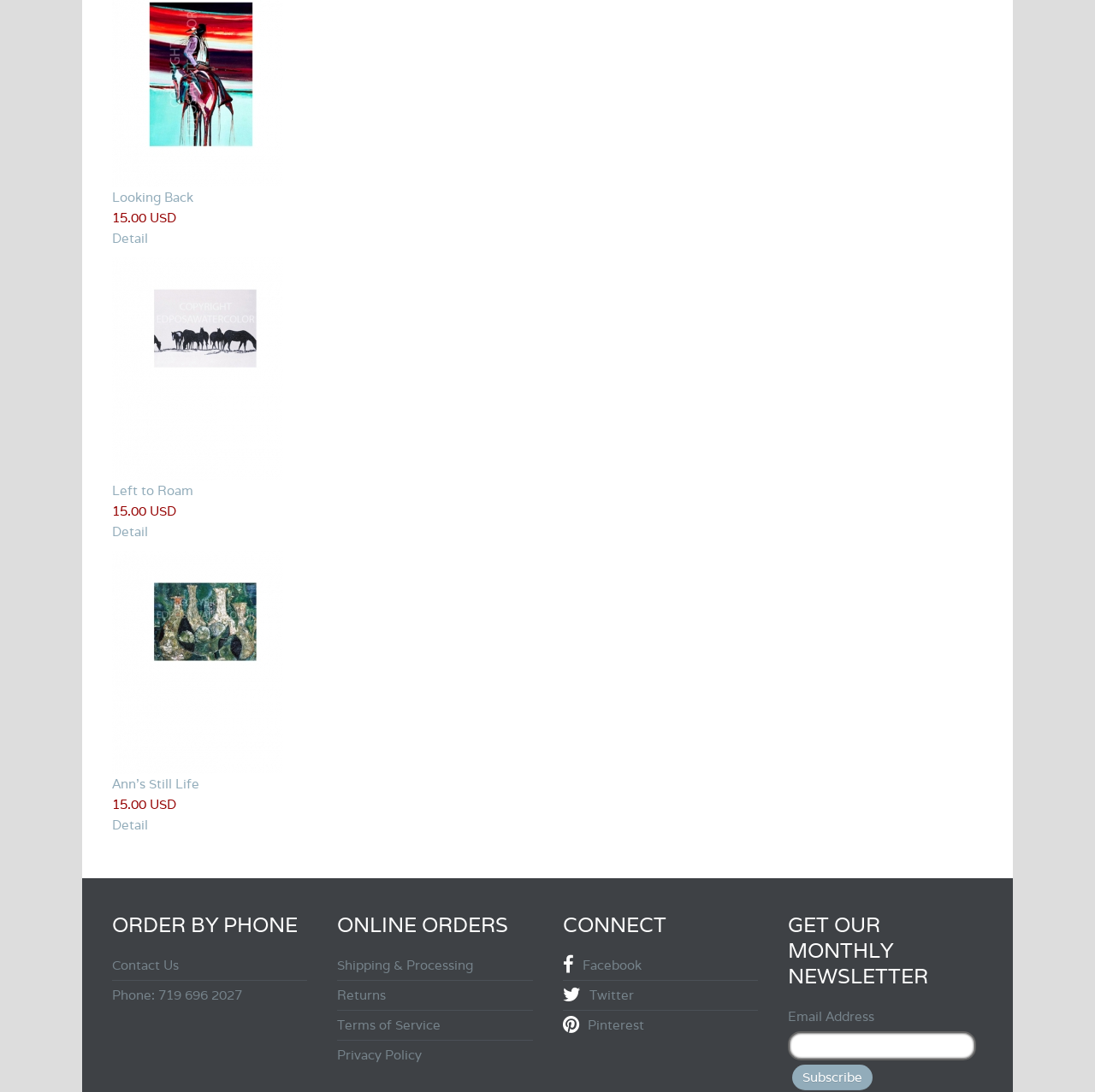What is the phone number for ordering by phone?
Utilize the image to construct a detailed and well-explained answer.

I found the heading 'ORDER BY PHONE' followed by a link 'Phone: 719 696 2027', which is the phone number for ordering by phone.